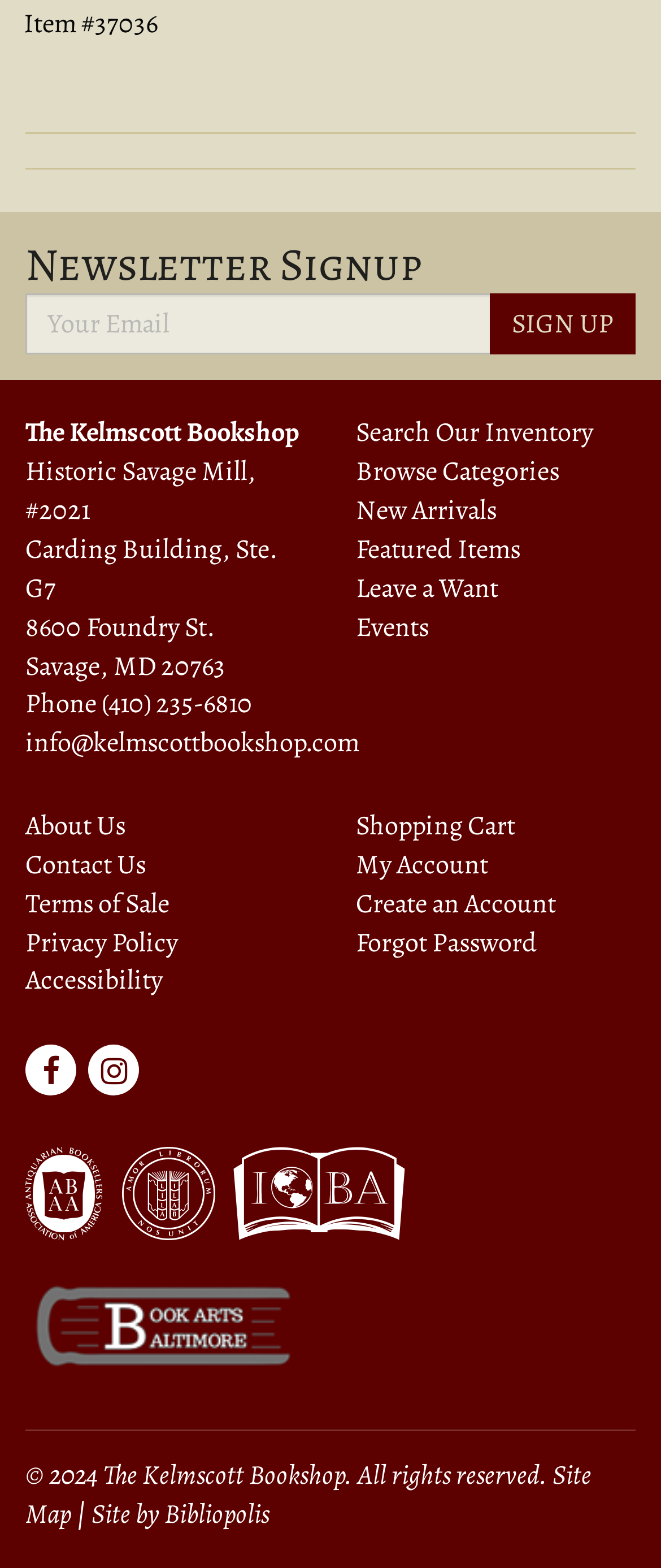Find the bounding box coordinates for the area that must be clicked to perform this action: "Contact the bookshop".

[0.038, 0.437, 0.382, 0.461]